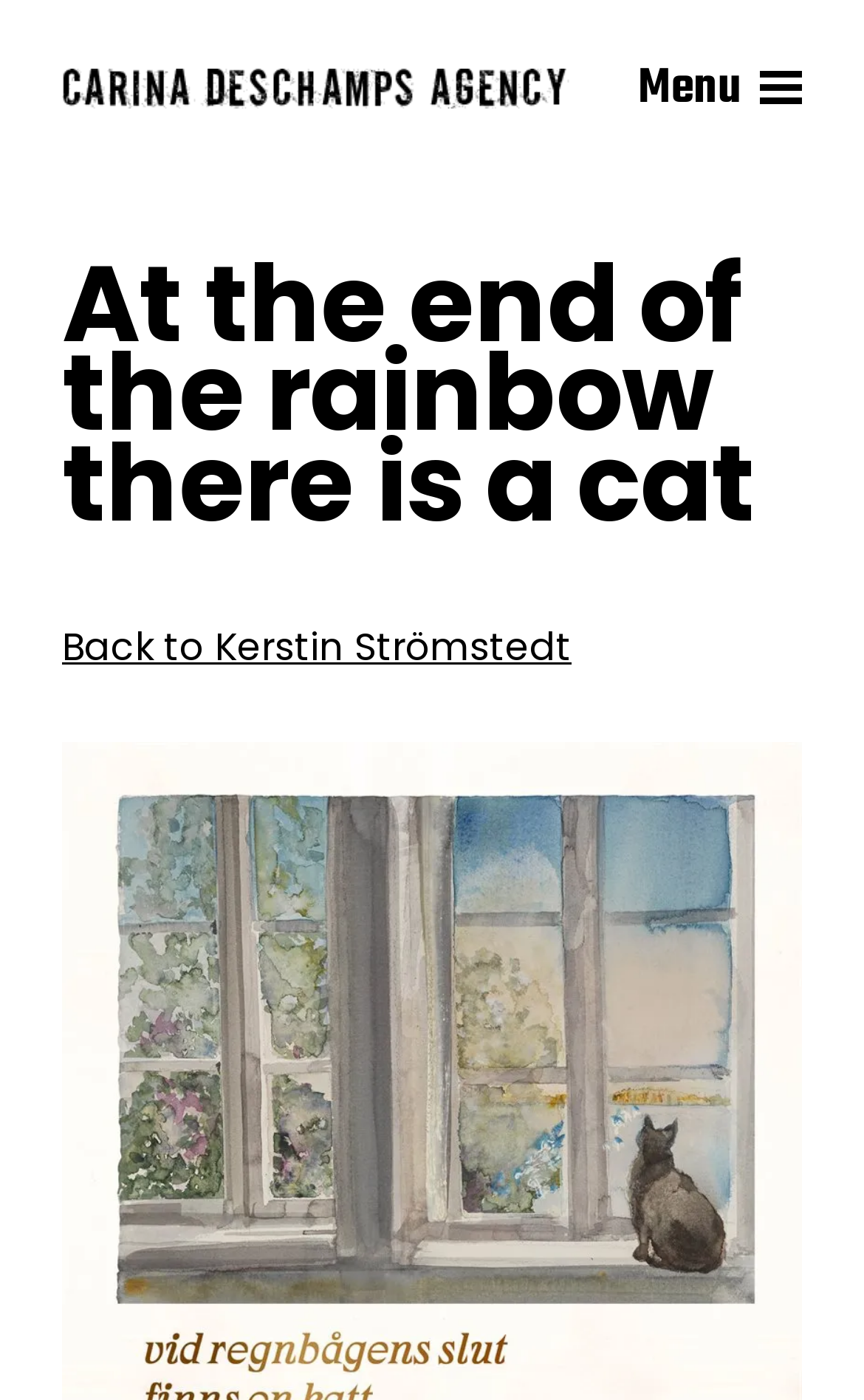Given the description of a UI element: "Menu Close", identify the bounding box coordinates of the matching element in the webpage screenshot.

[0.738, 0.024, 0.928, 0.103]